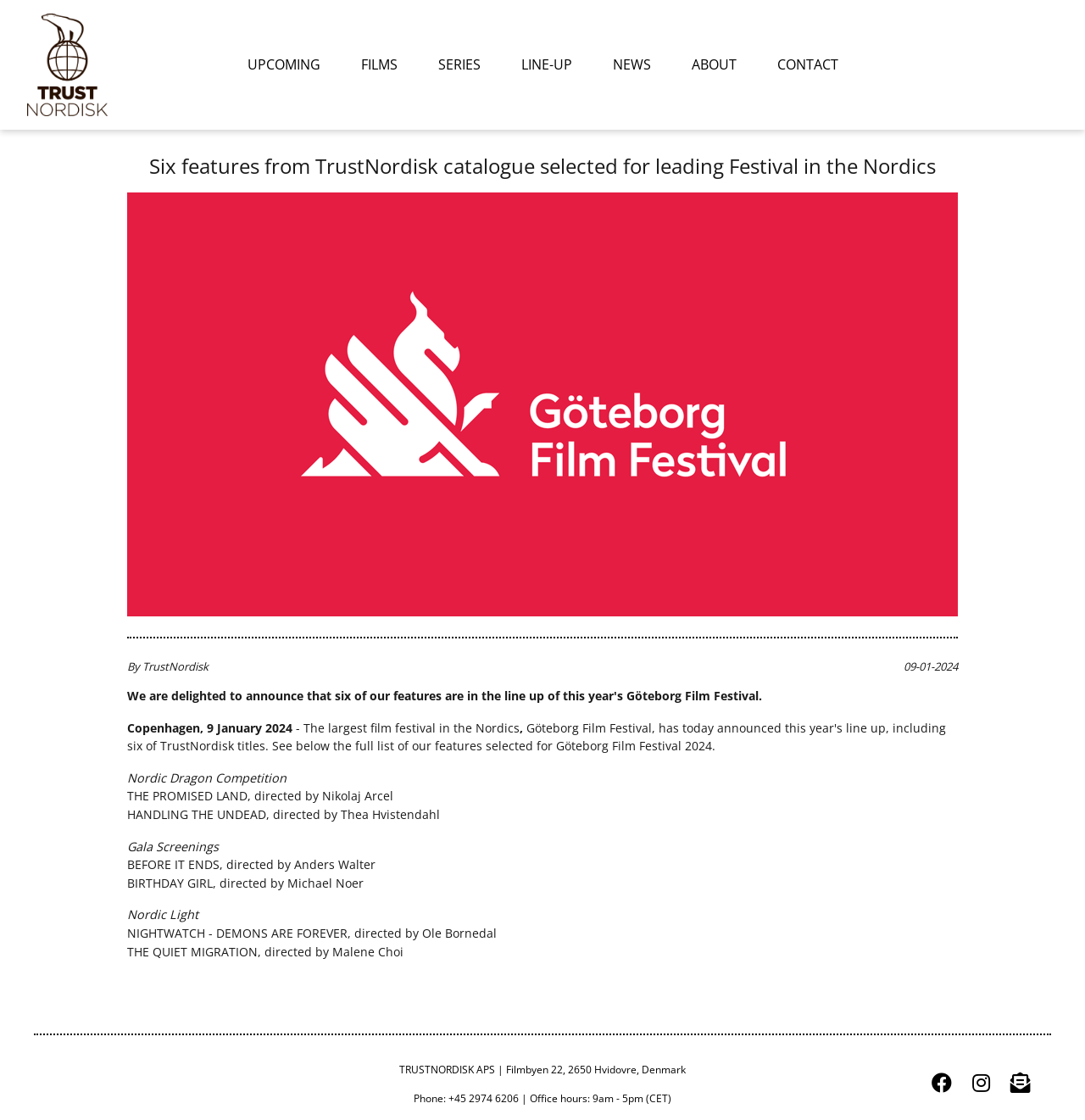What is the company name mentioned at the bottom of the webpage?
Please respond to the question thoroughly and include all relevant details.

The question can be answered by looking at the text content at the bottom of the webpage. The company name 'TRUSTNORDISK APS' is mentioned along with its address and contact information.